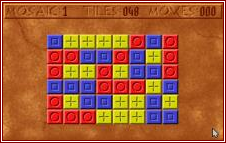Reply to the question with a single word or phrase:
How many moves have been taken so far?

000